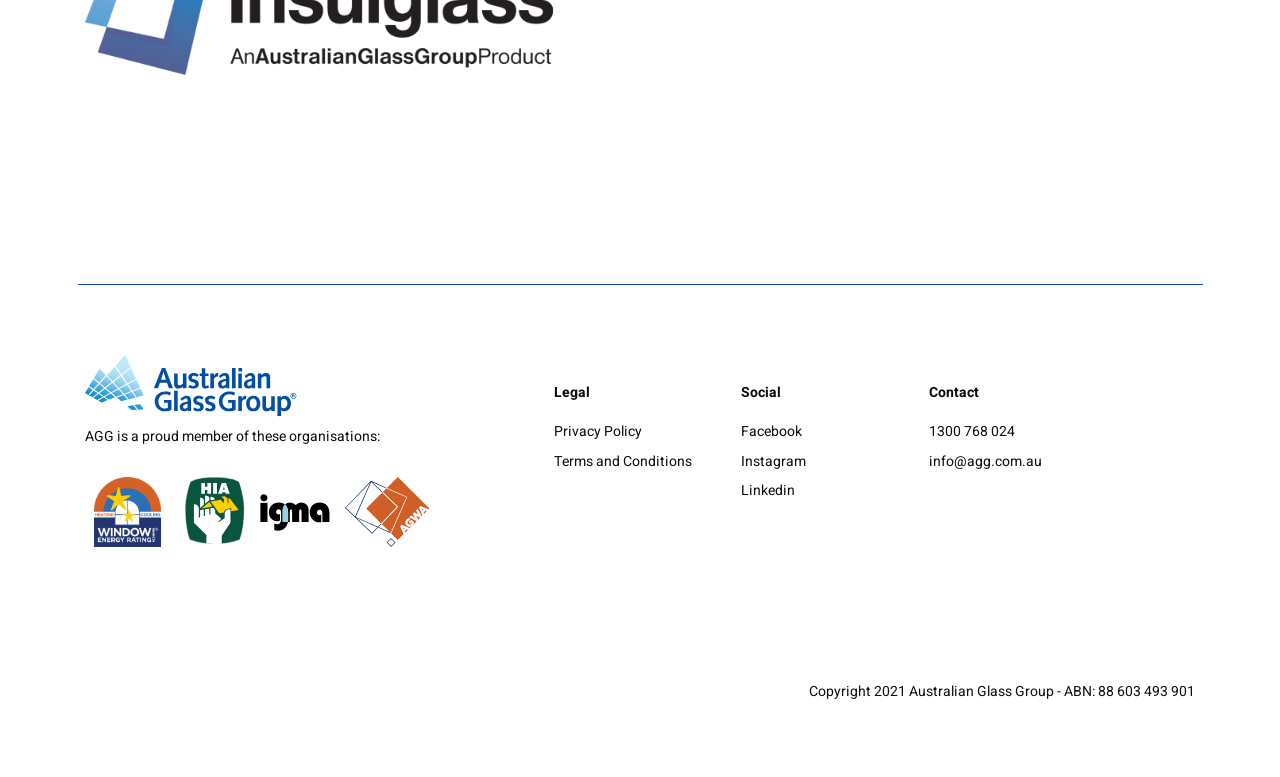What is the name of the organization?
Based on the image, give a one-word or short phrase answer.

Australian Glass Group